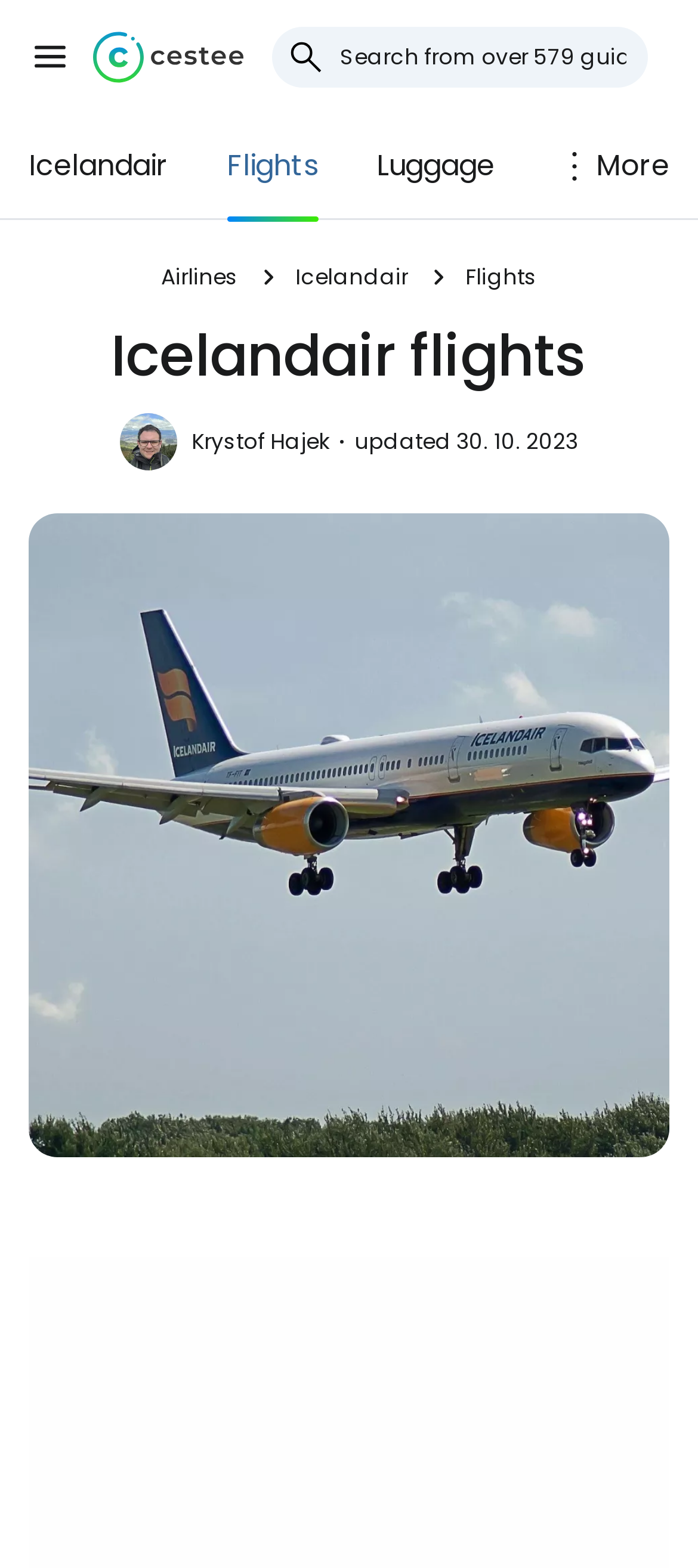What is the date of the last update?
Could you please answer the question thoroughly and with as much detail as possible?

I found a StaticText element with the text 'updated 30. 10. 2023' which indicates the date of the last update on this webpage.